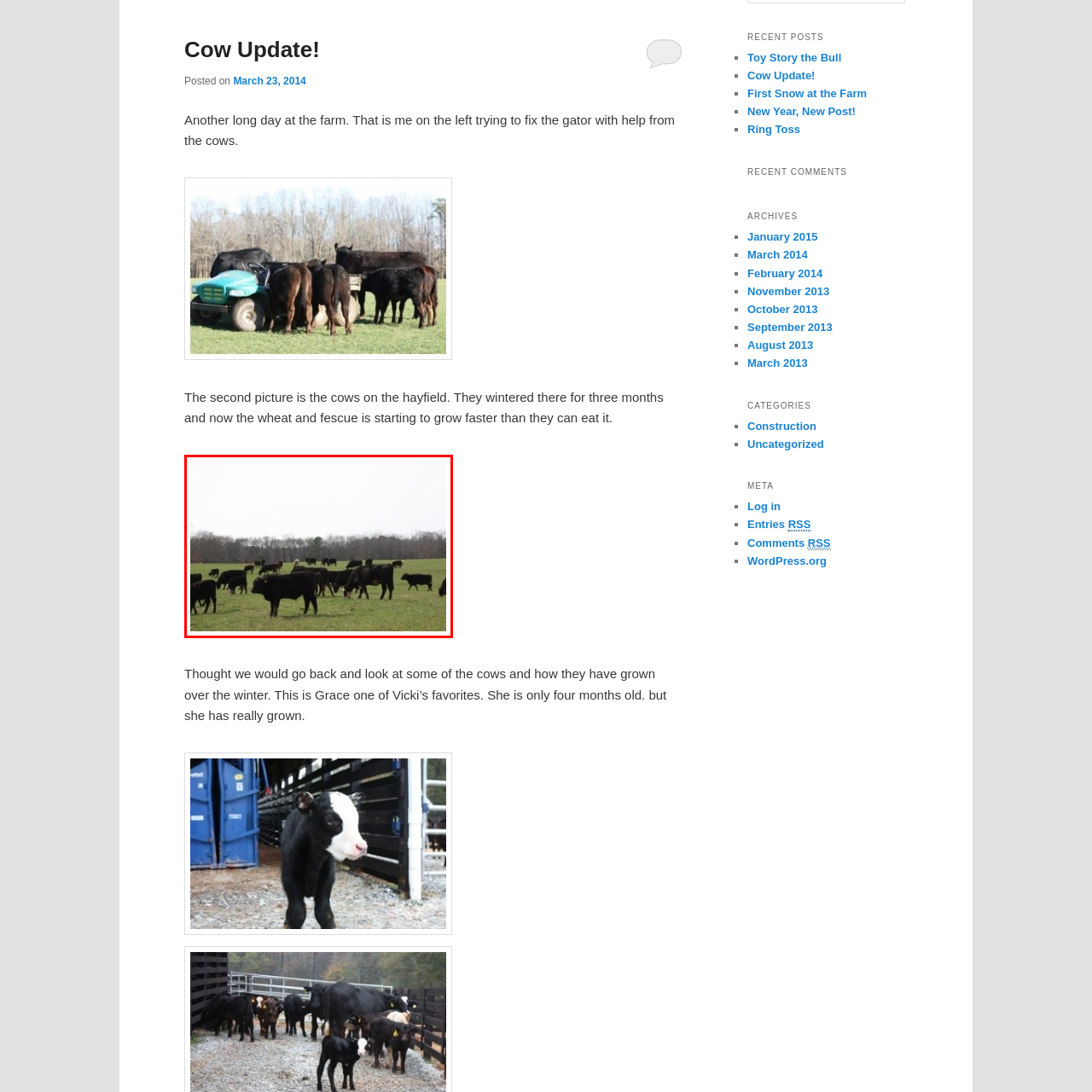Elaborate on the contents of the image highlighted by the red boundary in detail.

In this serene farm scene, a herd of black cows roams freely across a lush green hayfield, reflecting the natural beauty of rural life. The light, perhaps indicating an overcast but bright day, illuminates the pasture, emphasizing the vibrant greenery and the cows’ glossy coats. Among them, a person is seen engaged in the daily tasks associated with farm life, perhaps tending to the animals or overseeing their grazing. This image encapsulates a moment of connection between humans and livestock, capturing the essence of pastoral life while offering a glimpse into the growth and care of the animals during the winter months. The surrounding landscape hints at the coming spring, with healthier grass beginning to sprout, providing ample nourishment for the cows.